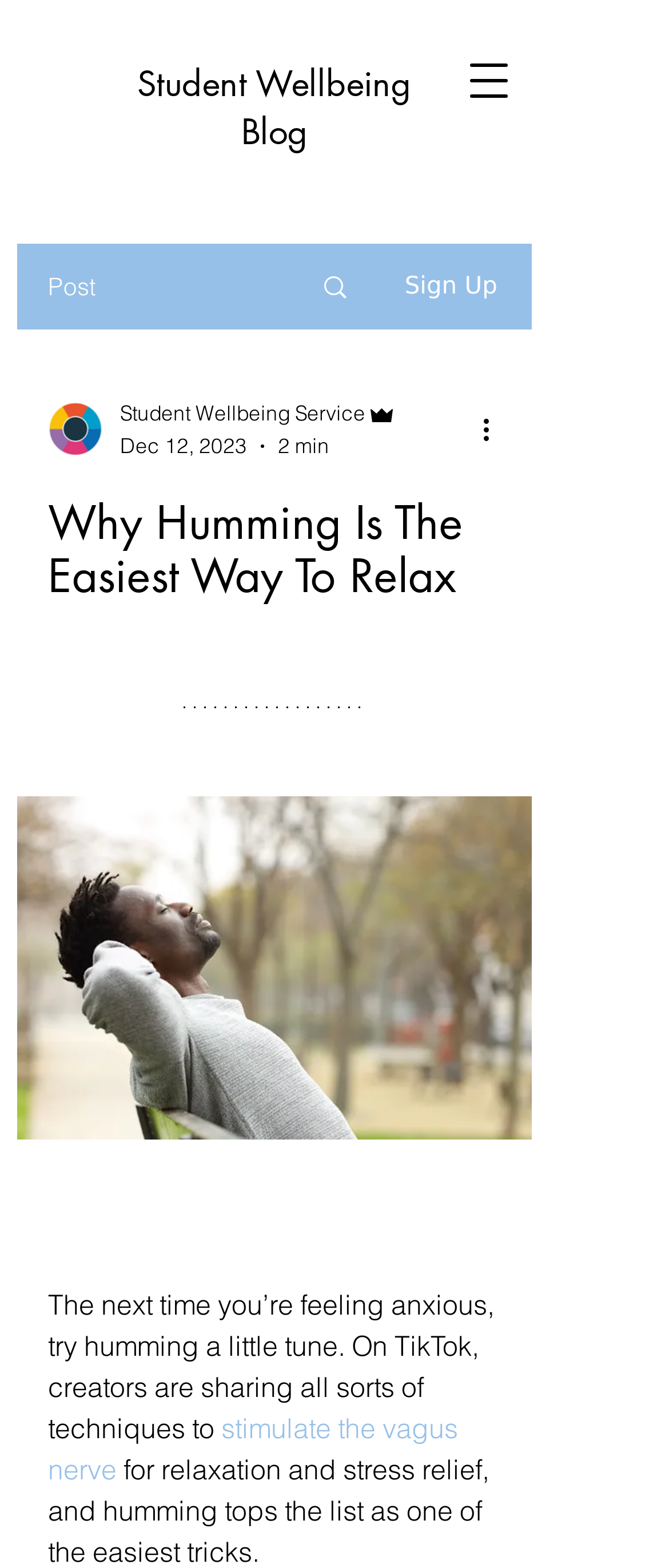Identify the first-level heading on the webpage and generate its text content.

Why Humming Is The Easiest Way To Relax